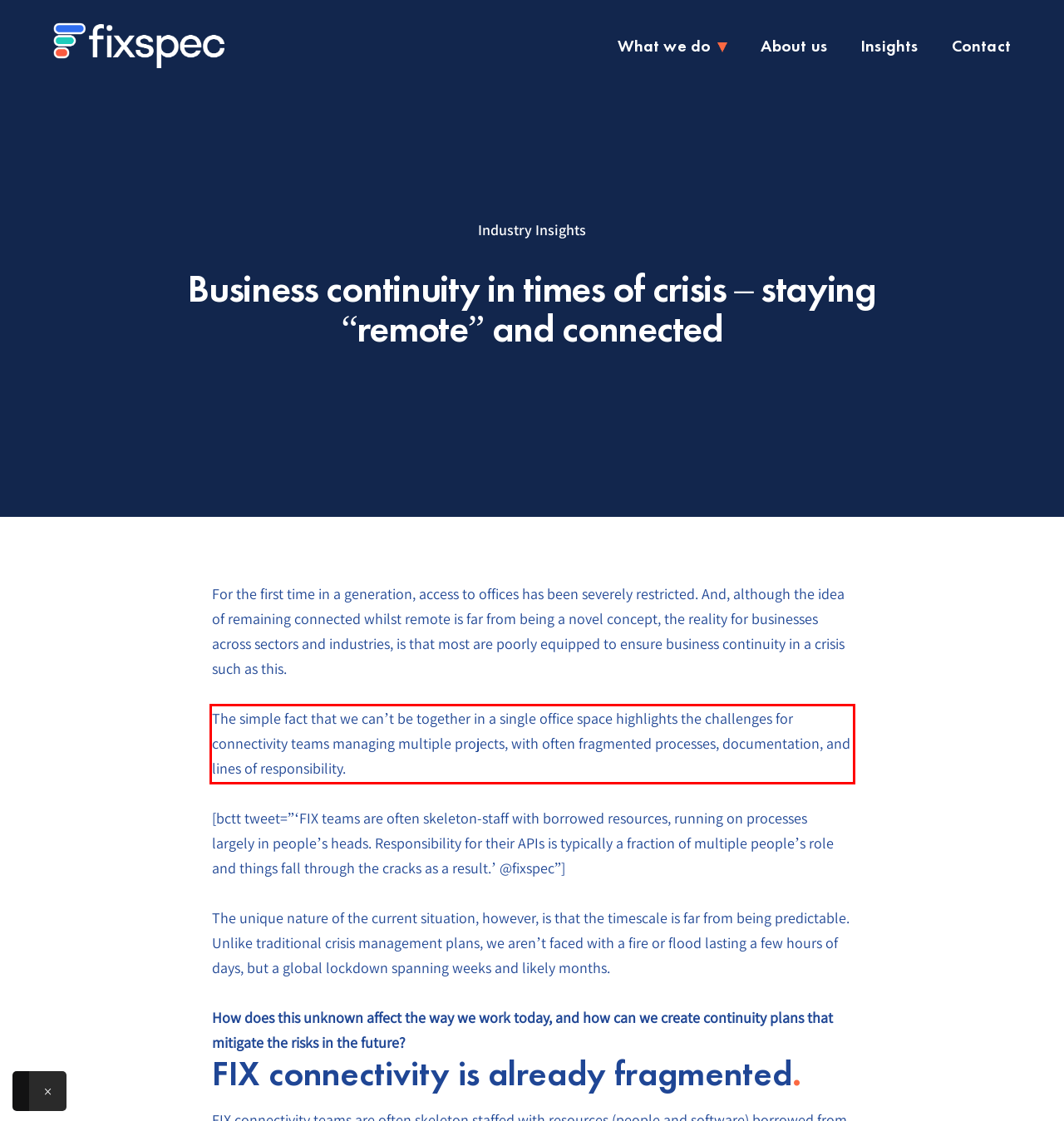The screenshot you have been given contains a UI element surrounded by a red rectangle. Use OCR to read and extract the text inside this red rectangle.

The simple fact that we can’t be together in a single office space highlights the challenges for connectivity teams managing multiple projects, with often fragmented processes, documentation, and lines of responsibility.